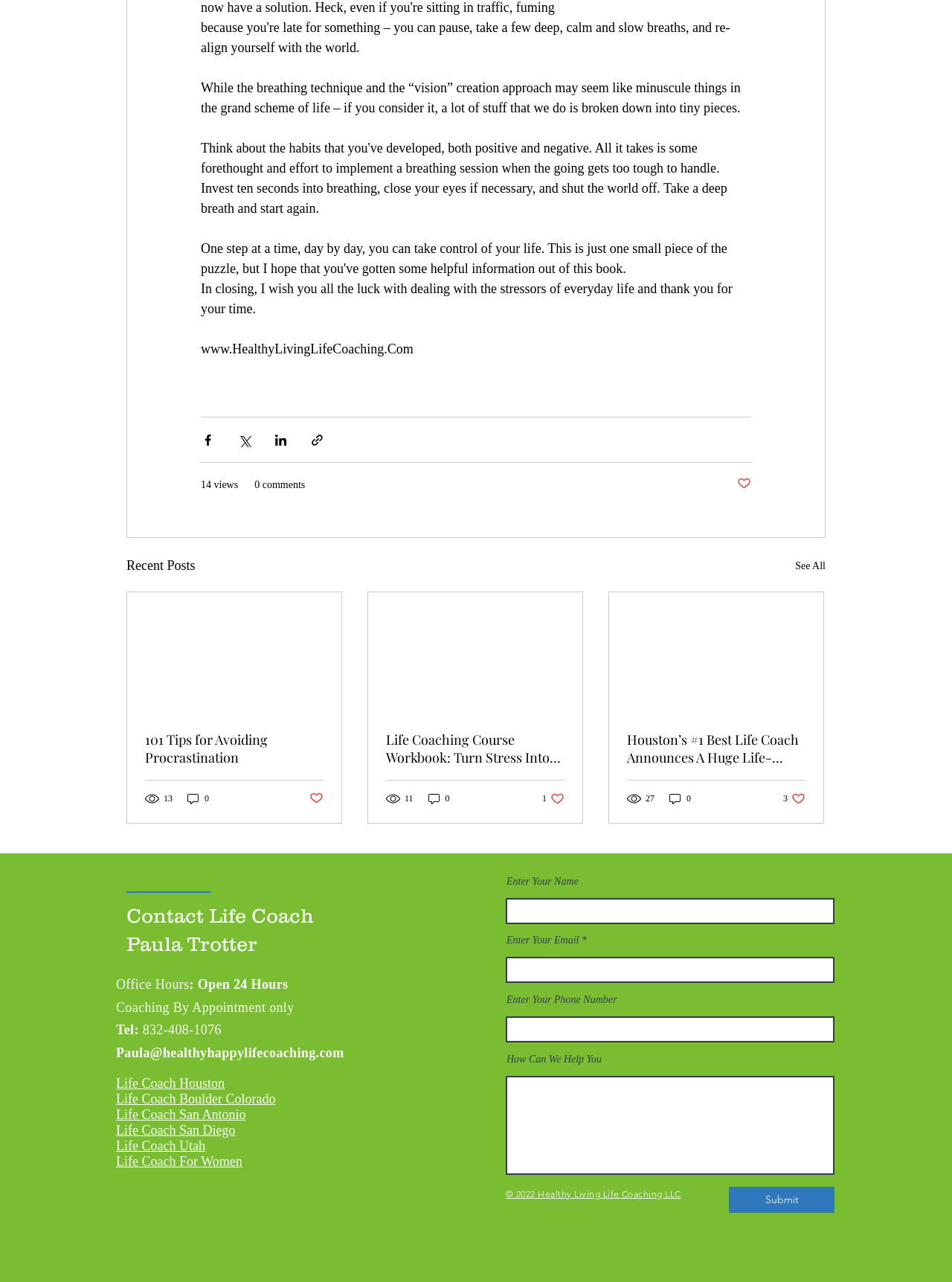Please find the bounding box coordinates for the clickable element needed to perform this instruction: "Enter your name".

[0.531, 0.701, 0.877, 0.721]